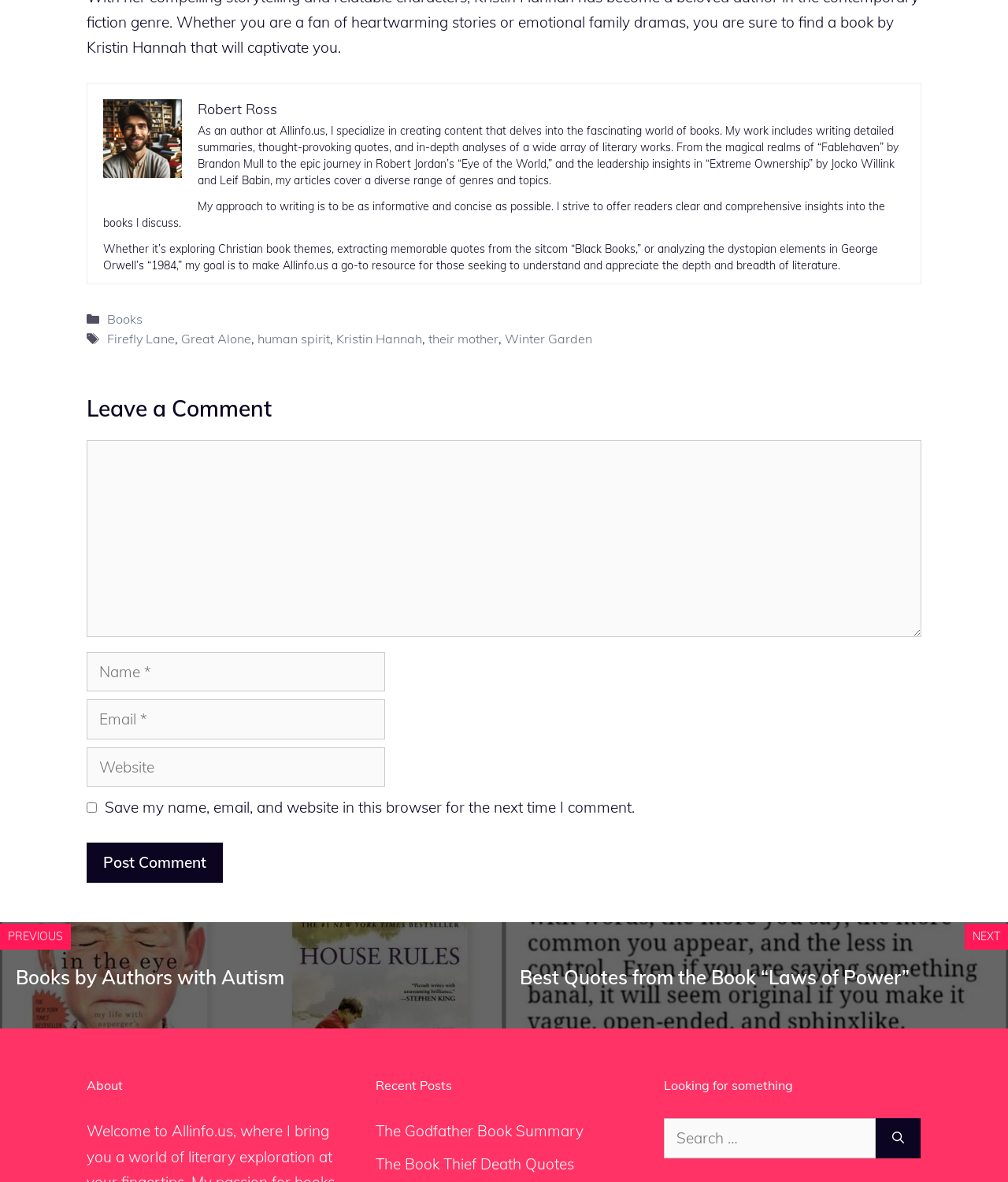What is the topic of the article?
Look at the webpage screenshot and answer the question with a detailed explanation.

The topic of the article is not explicitly stated, but based on the text, it appears to be about books and literature. The author mentions writing about various literary works, including 'Fablehaven', 'Eye of the World', and '1984'.